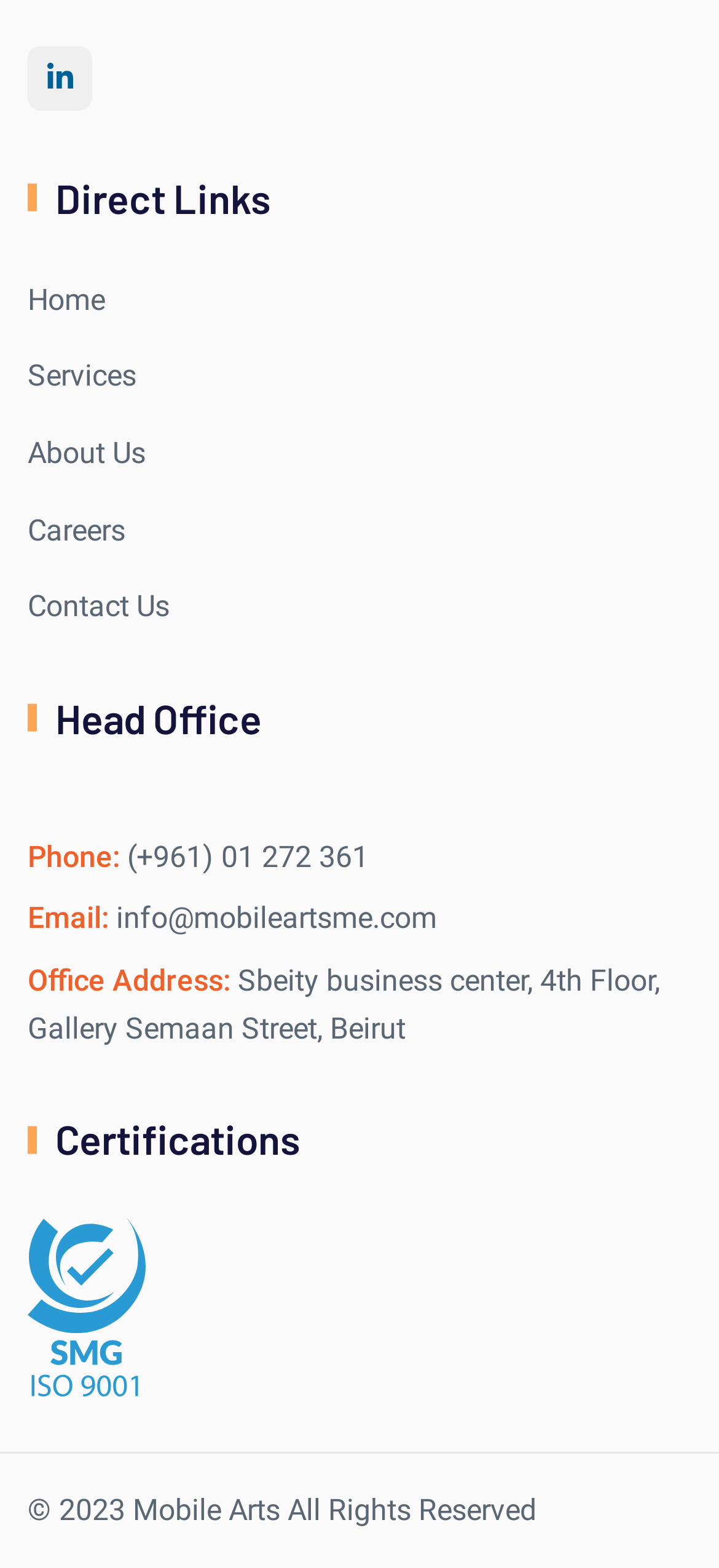What is the email address of the company?
Offer a detailed and full explanation in response to the question.

I found the email address by looking at the 'Head Office' section, where it says 'Email:' followed by the link with the email address.